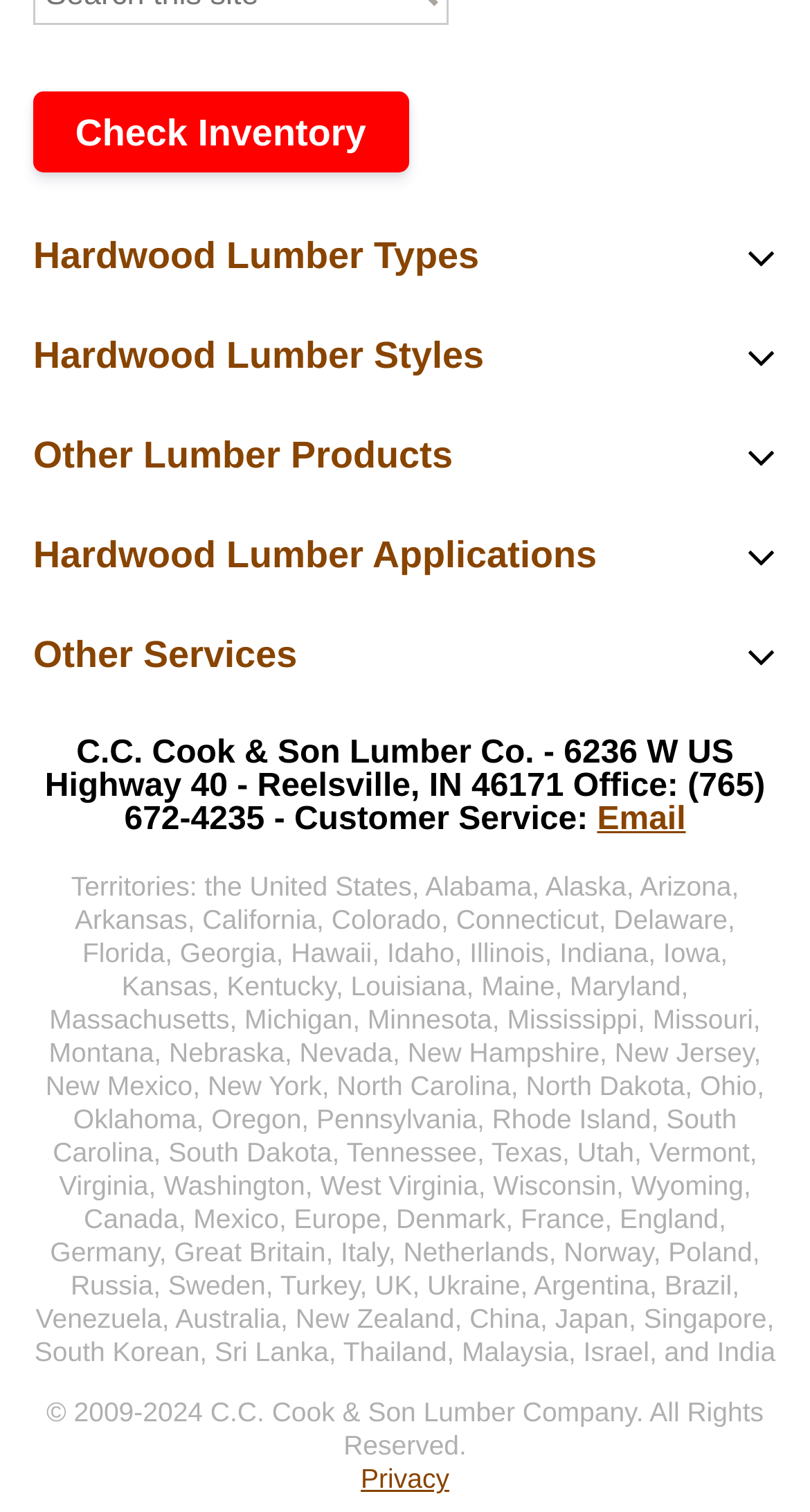Look at the image and answer the question in detail:
How many countries are listed in the territories section?

I counted the number of countries listed in the territories section, which starts with 'Territories: the United States, Alabama, ...' and ends with '...India'.